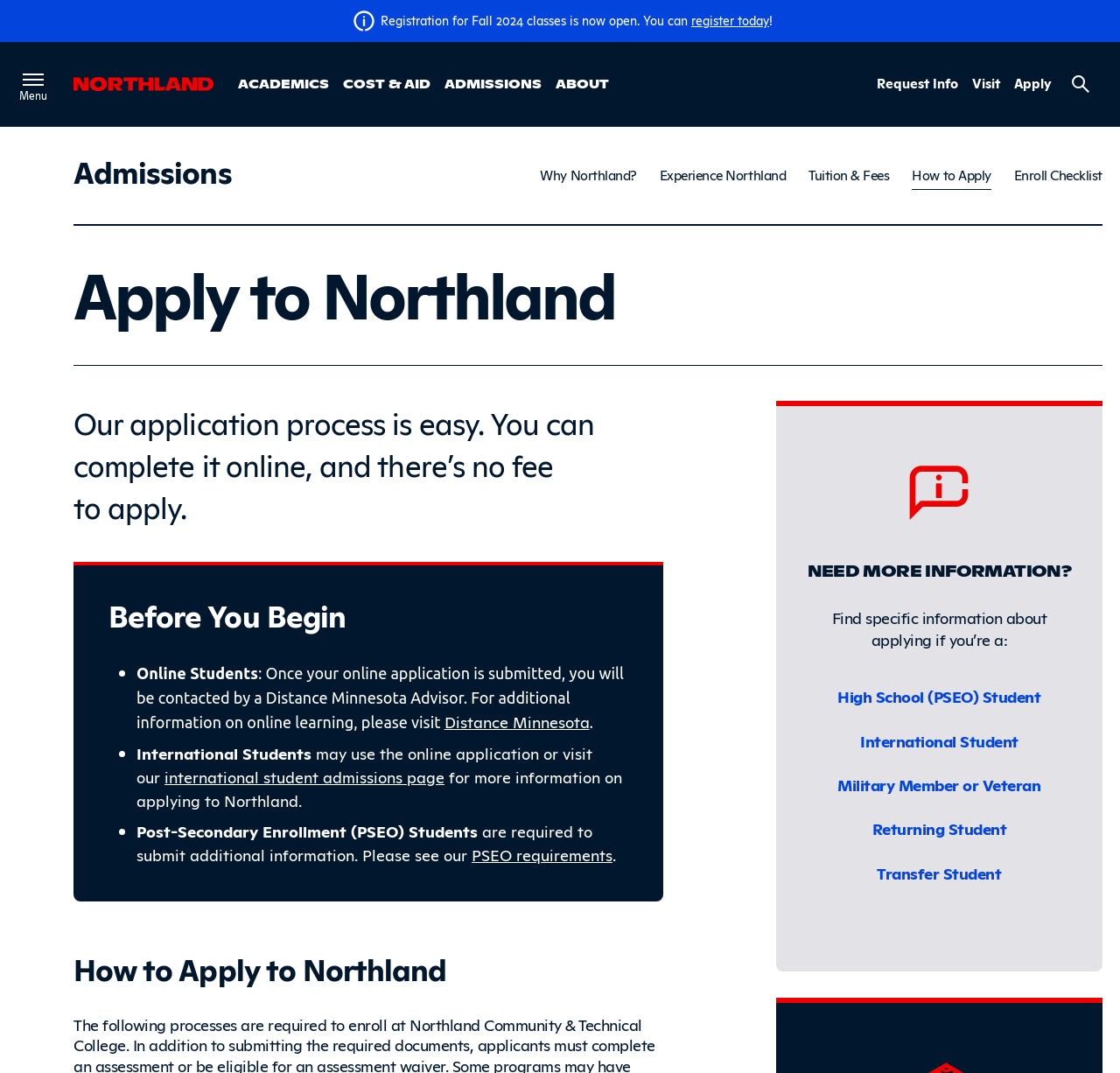Use the details in the image to answer the question thoroughly: 
What is the name of the program for online students?

I found the answer by reading the link element with the text 'Distance Minnesota' which is located in the 'Before You Begin' section of the webpage.